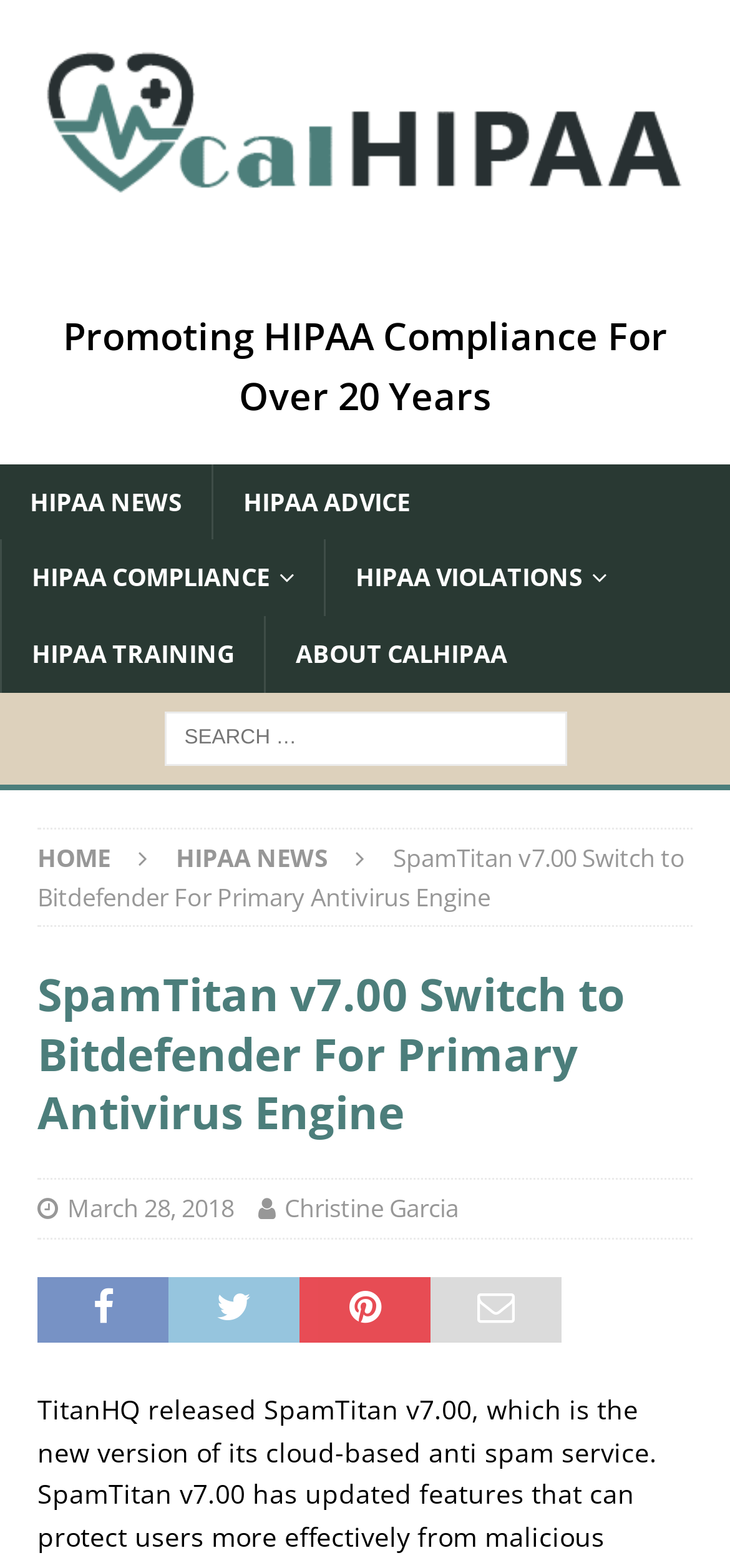What is the date of the latest article?
Observe the image and answer the question with a one-word or short phrase response.

March 28, 2018